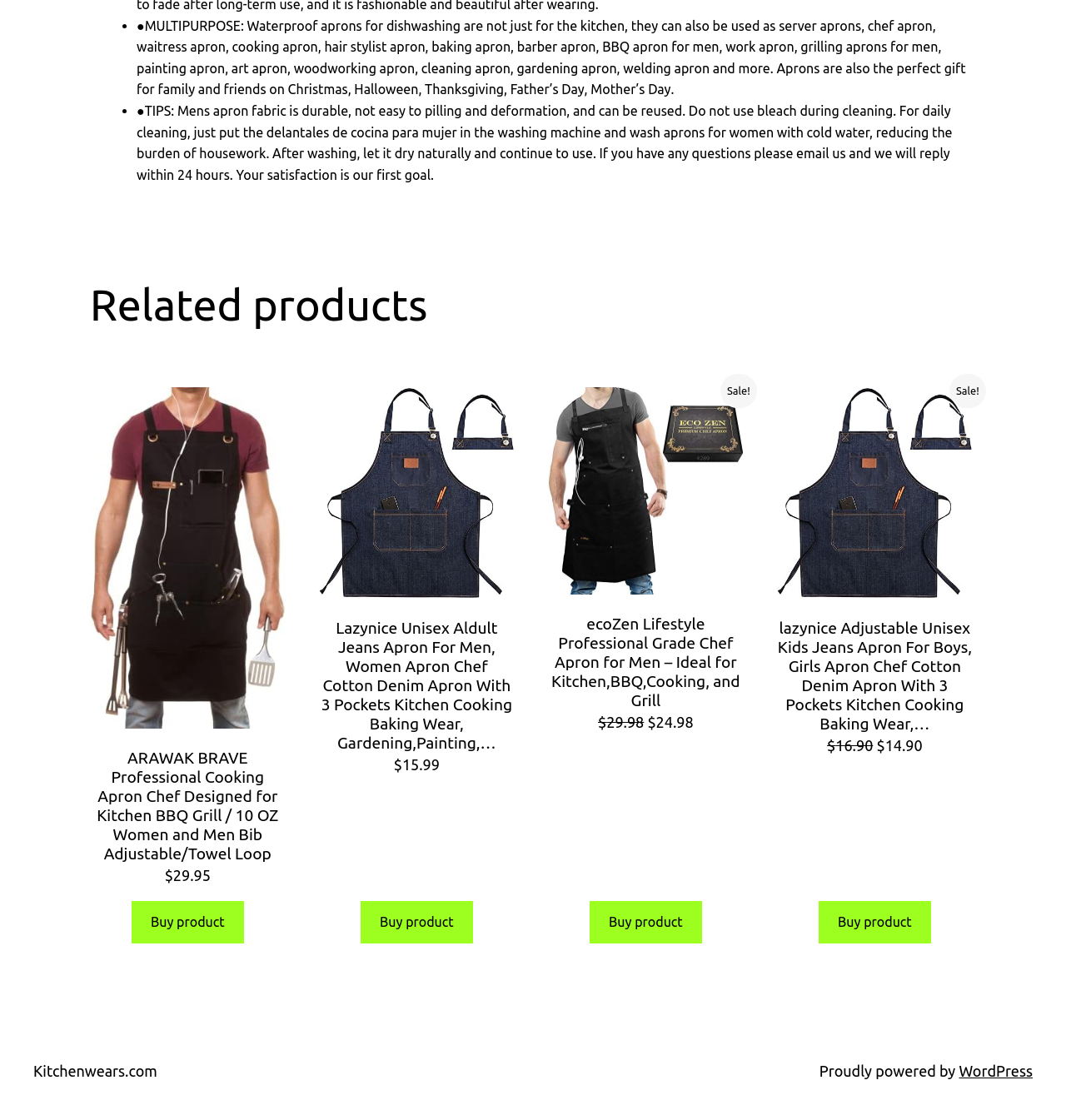Identify the bounding box coordinates for the element that needs to be clicked to fulfill this instruction: "Explore Lazynice Unisex Aldult Jeans Apron". Provide the coordinates in the format of four float numbers between 0 and 1: [left, top, right, bottom].

[0.338, 0.804, 0.444, 0.842]